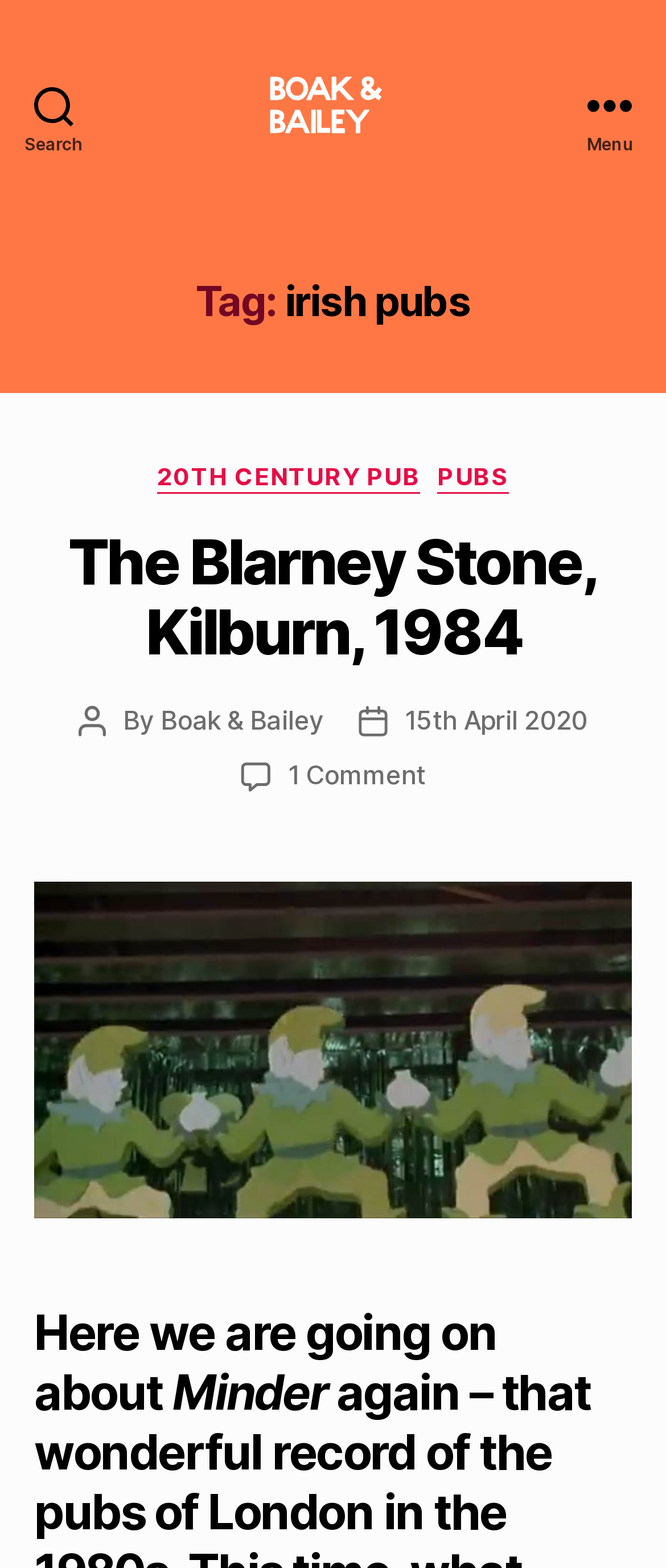What is the title of the post?
Provide an in-depth and detailed explanation in response to the question.

I found the title of the post by looking at the heading that says 'The Blarney Stone, Kilburn, 1984', which is likely the title of the current post.